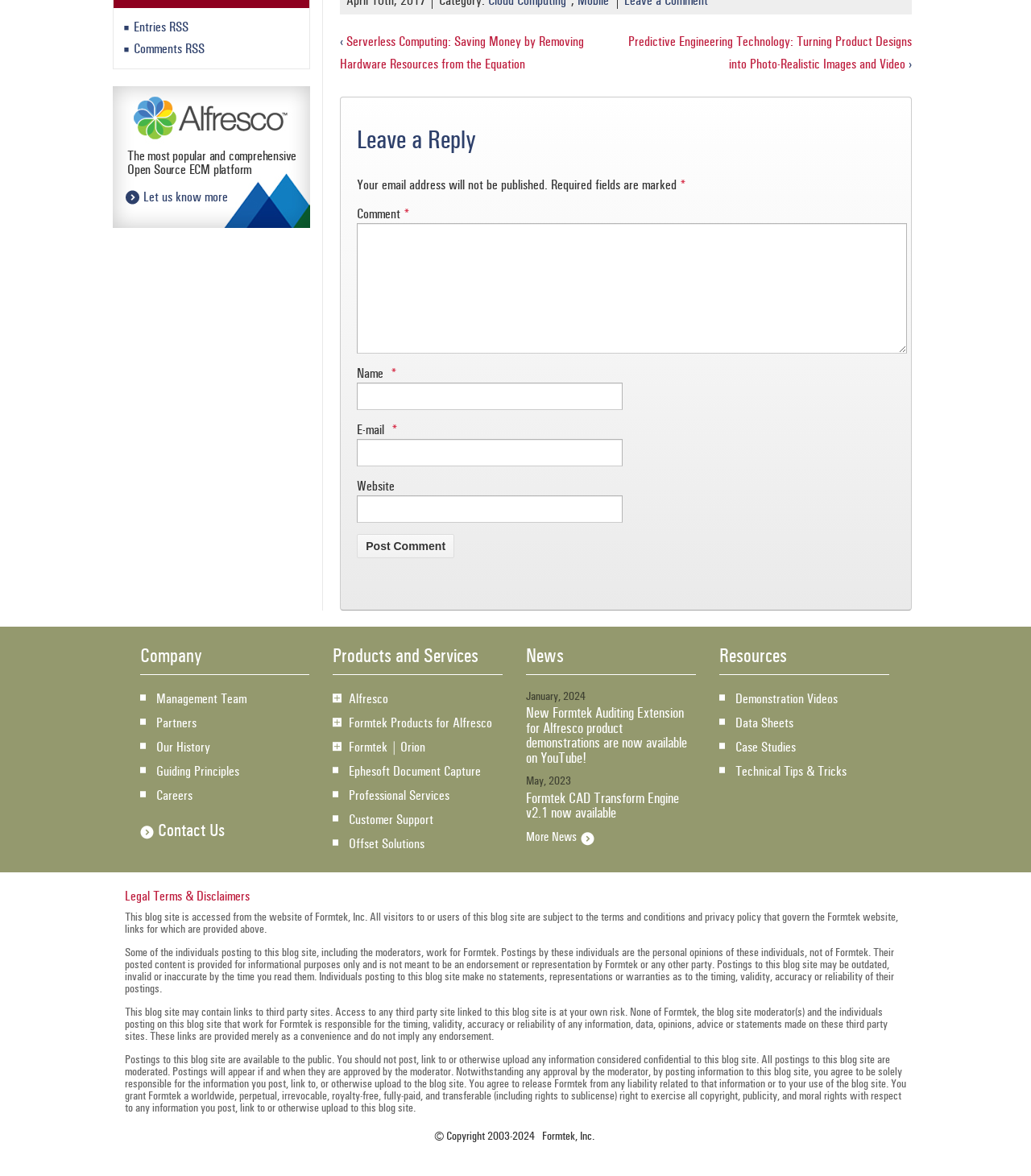Identify and provide the bounding box coordinates of the UI element described: "All Posts". The coordinates should be formatted as [left, top, right, bottom], with each number being a float between 0 and 1.

None